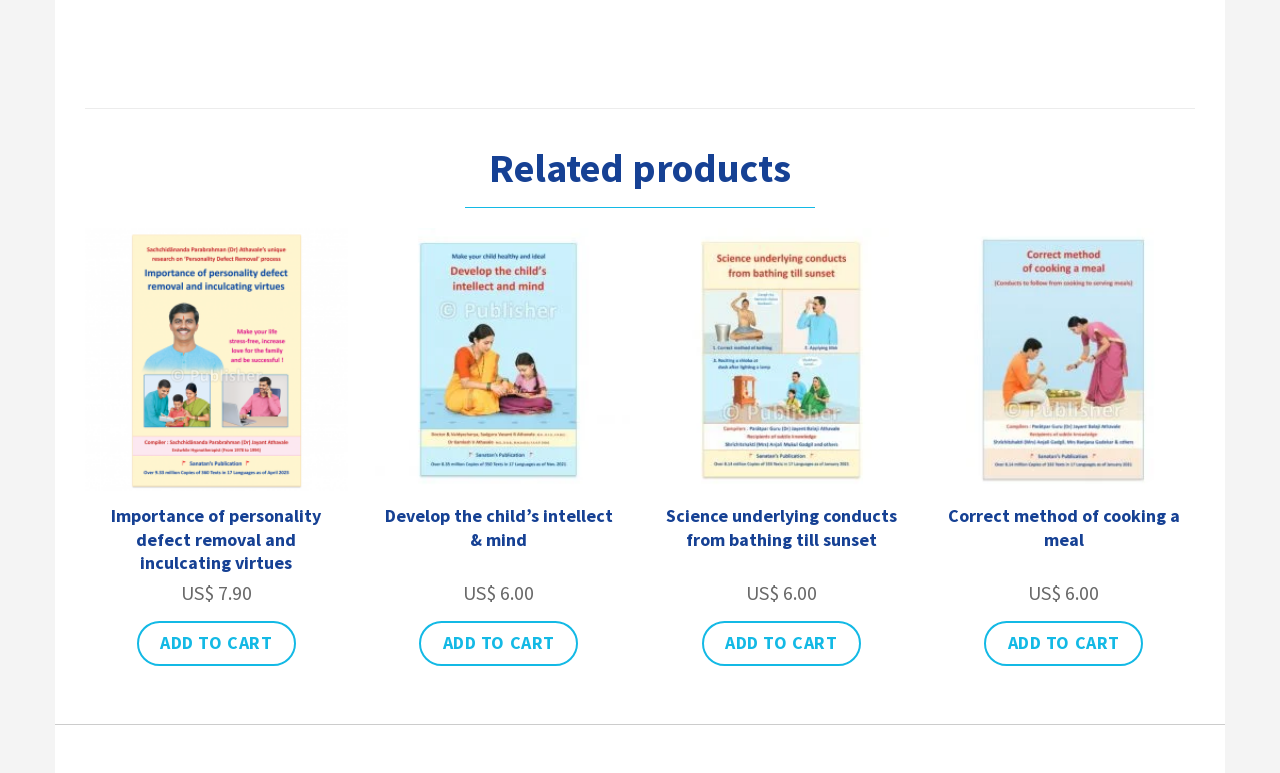Predict the bounding box coordinates of the area that should be clicked to accomplish the following instruction: "Add 'Science underlying conducts from bathing till sunset' to cart". The bounding box coordinates should consist of four float numbers between 0 and 1, i.e., [left, top, right, bottom].

[0.548, 0.803, 0.673, 0.861]